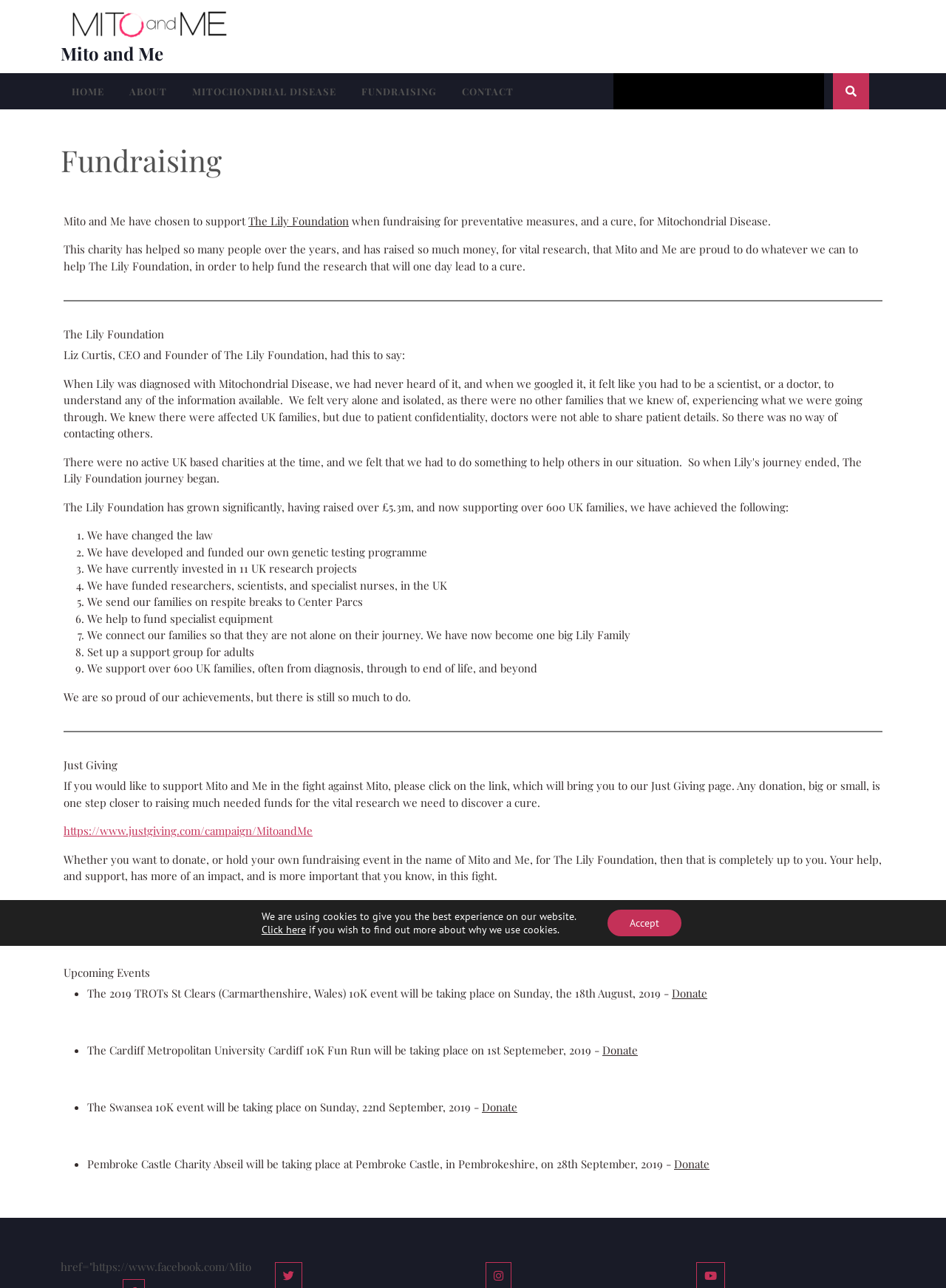Please identify the bounding box coordinates of the element I need to click to follow this instruction: "Donate to Mito and Me".

[0.71, 0.765, 0.748, 0.777]